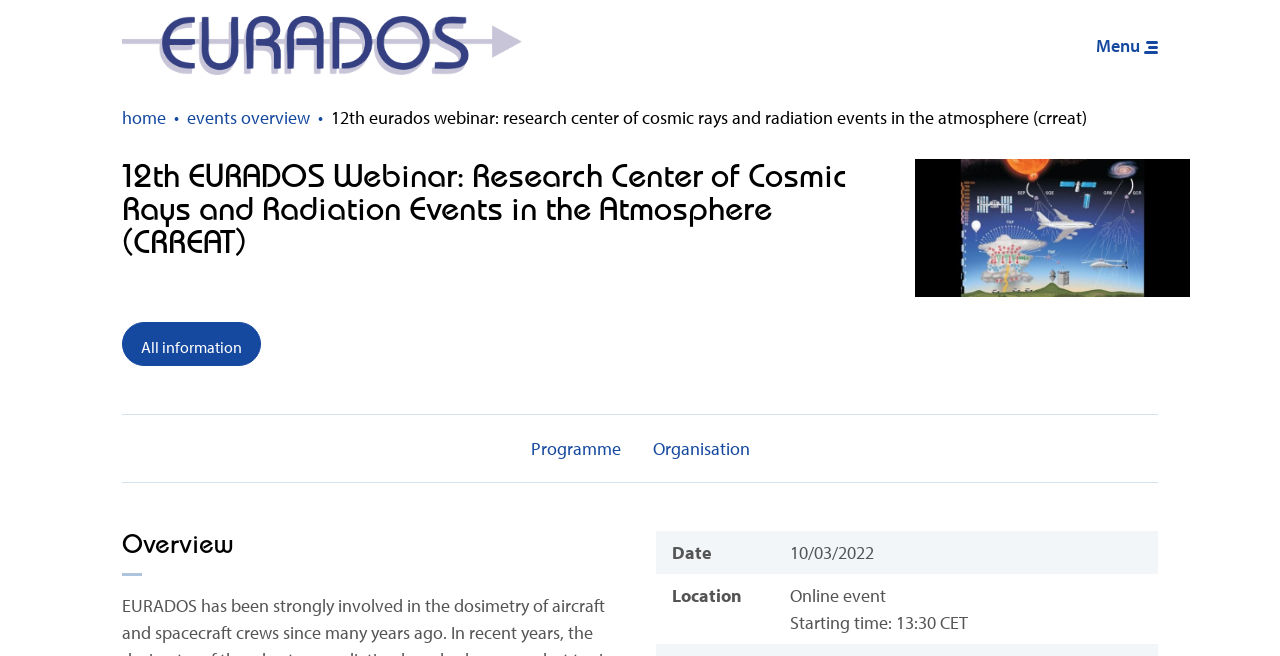Please provide the main heading of the webpage content.

12th EURADOS Webinar: Research Center of Cosmic Rays and Radiation Events in the Atmosphere (CRREAT)